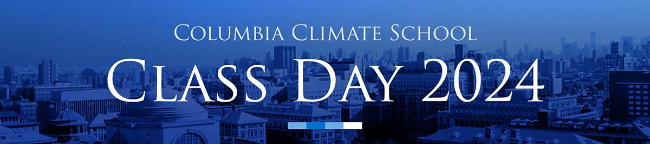What is the color tone of the background in the image? Refer to the image and provide a one-word or short phrase answer.

Deep blue